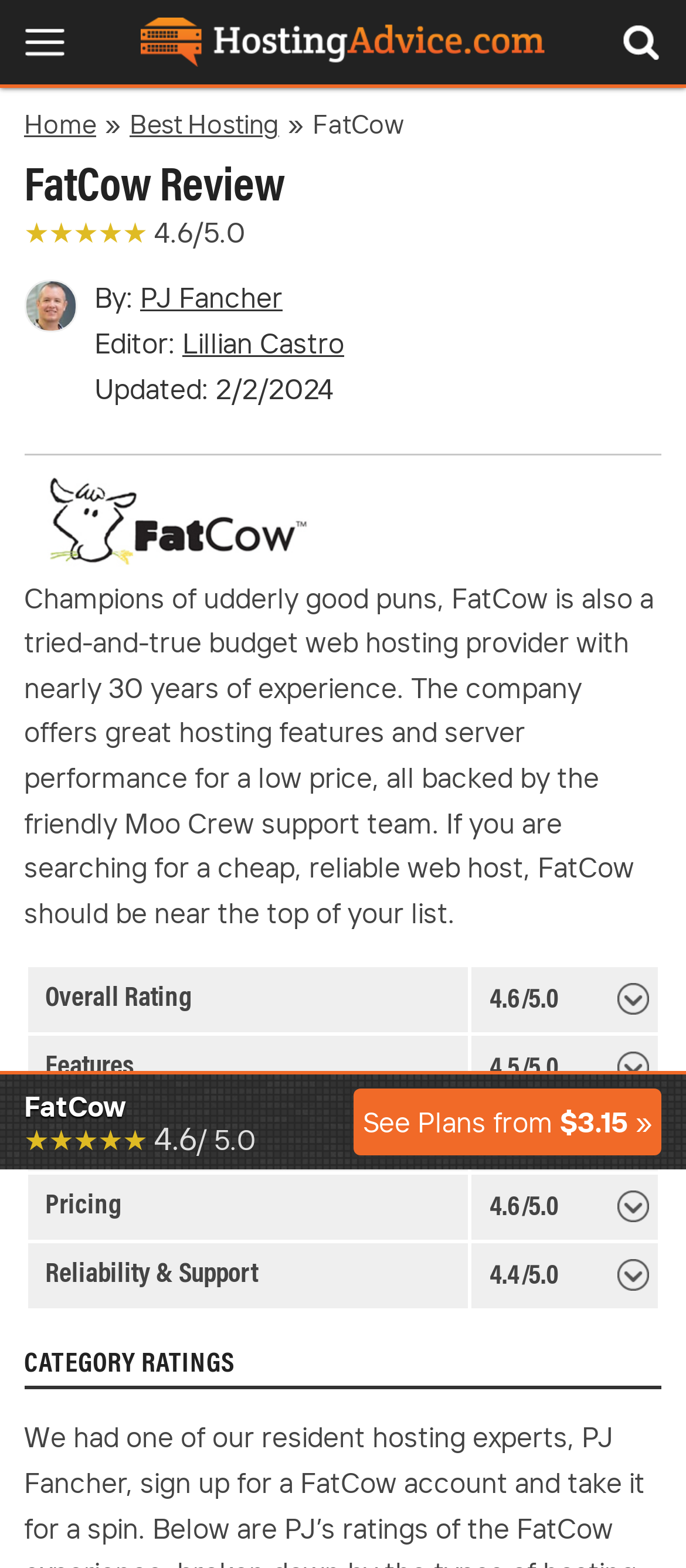How many years of experience does FatCow have?
Make sure to answer the question with a detailed and comprehensive explanation.

The experience can be found in the description of FatCow, which states that it is a 'tried-and-true budget web hosting provider with nearly 30 years of experience'.